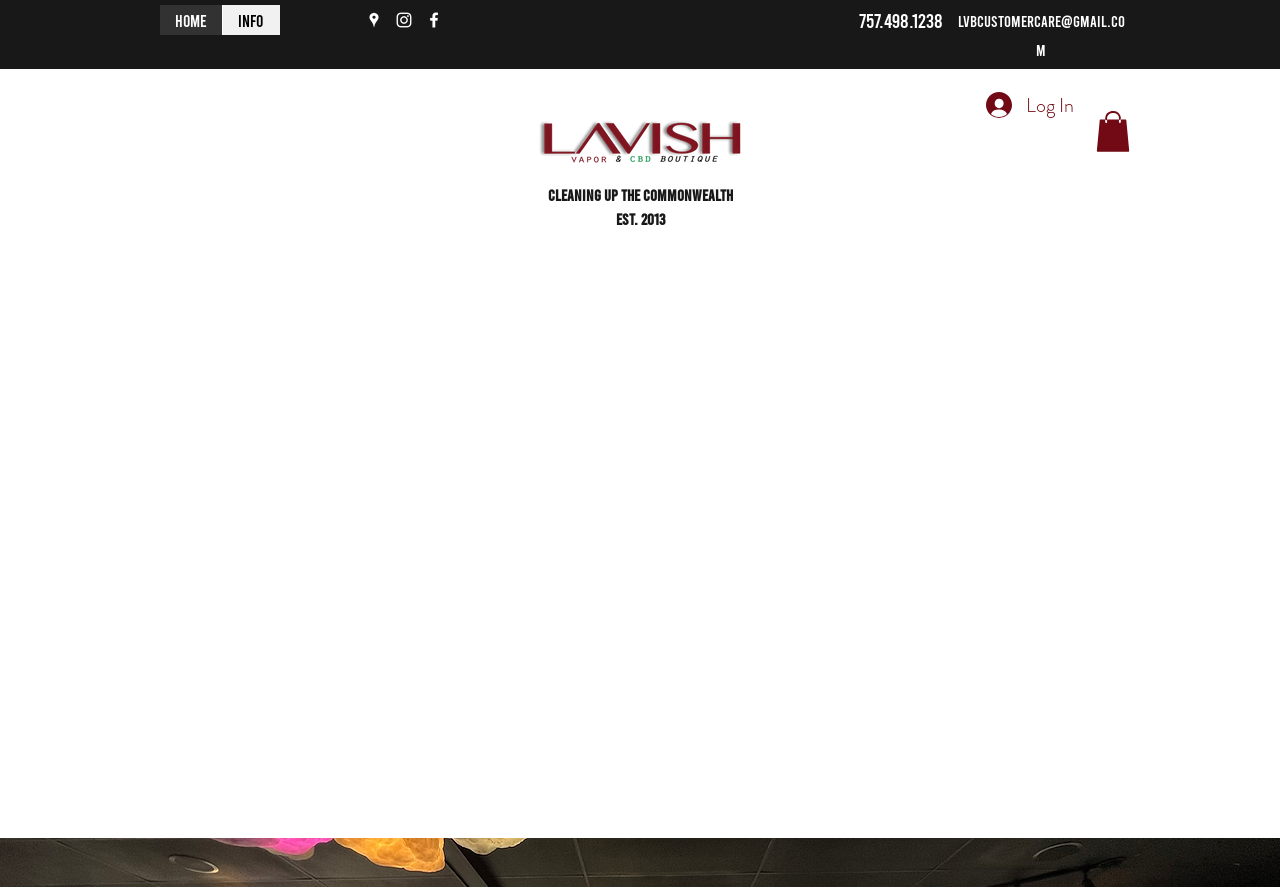Please provide a detailed answer to the question below by examining the image:
What is the email address on the webpage?

I found the email address by looking at the link element with the text 'LVBcustomercare@gmail.com' at coordinates [0.748, 0.012, 0.879, 0.066].